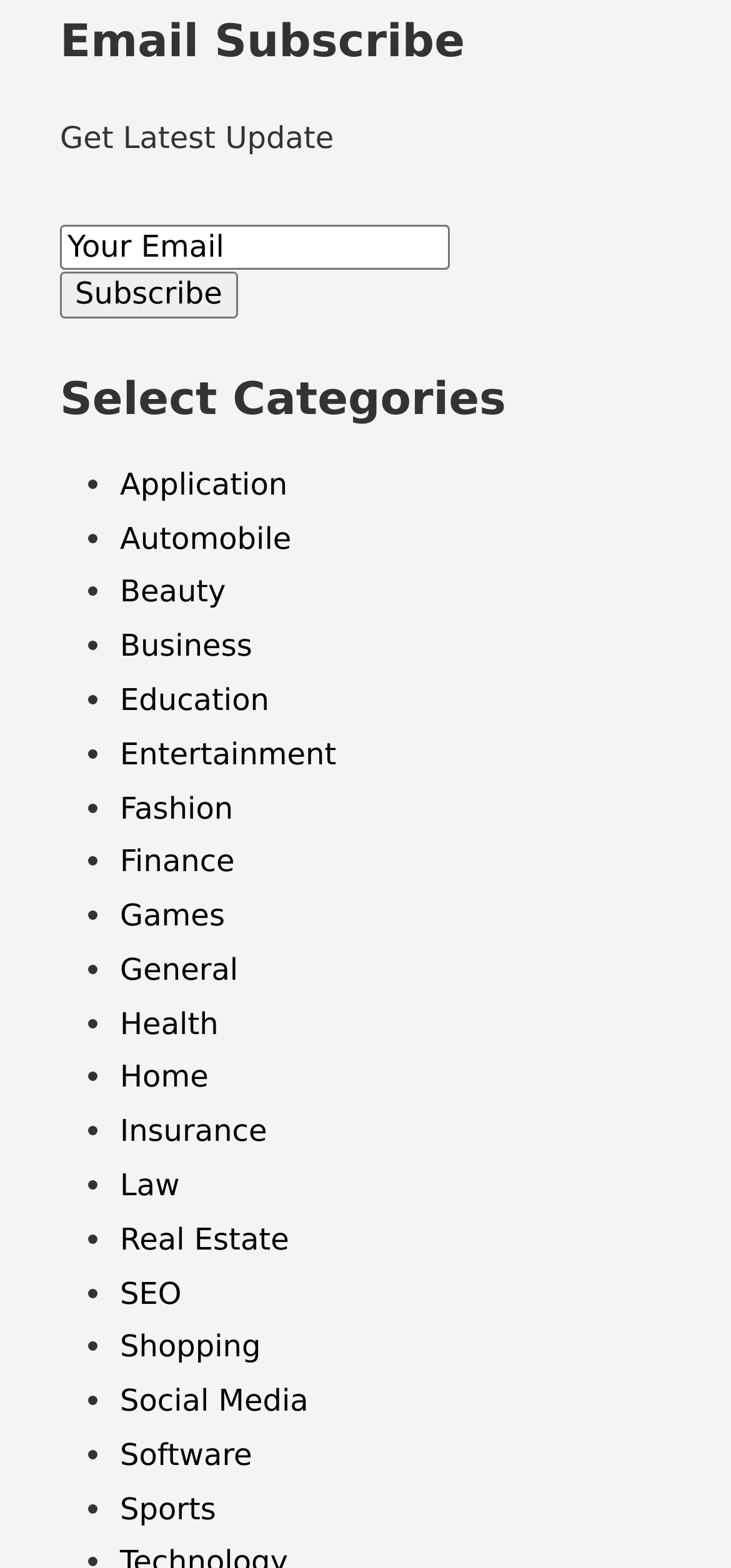Locate the bounding box coordinates of the element that should be clicked to fulfill the instruction: "Subscribe to newsletter".

[0.082, 0.174, 0.325, 0.203]